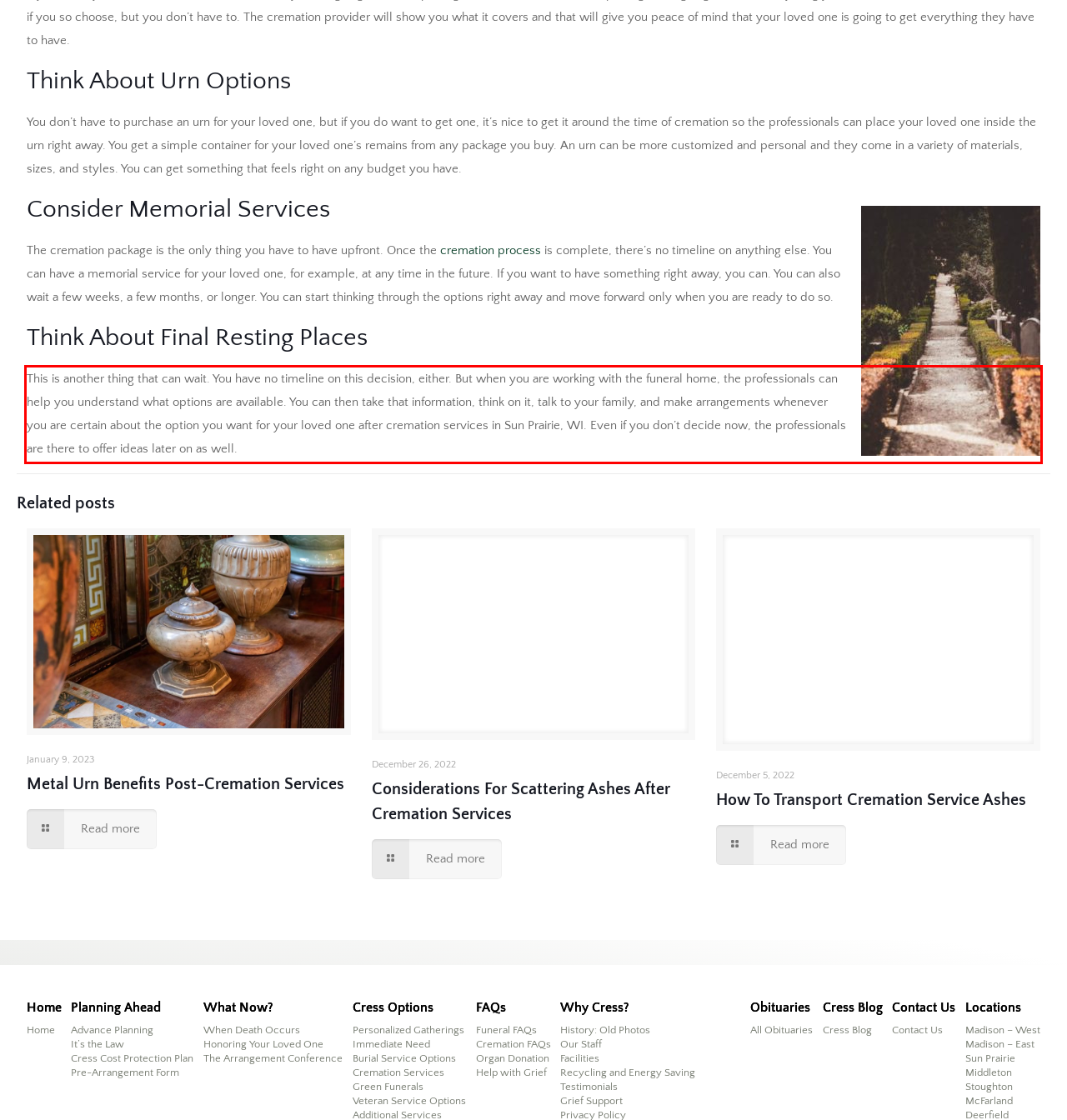You are provided with a screenshot of a webpage that includes a UI element enclosed in a red rectangle. Extract the text content inside this red rectangle.

This is another thing that can wait. You have no timeline on this decision, either. But when you are working with the funeral home, the professionals can help you understand what options are available. You can then take that information, think on it, talk to your family, and make arrangements whenever you are certain about the option you want for your loved one after cremation services in Sun Prairie, WI. Even if you don’t decide now, the professionals are there to offer ideas later on as well.